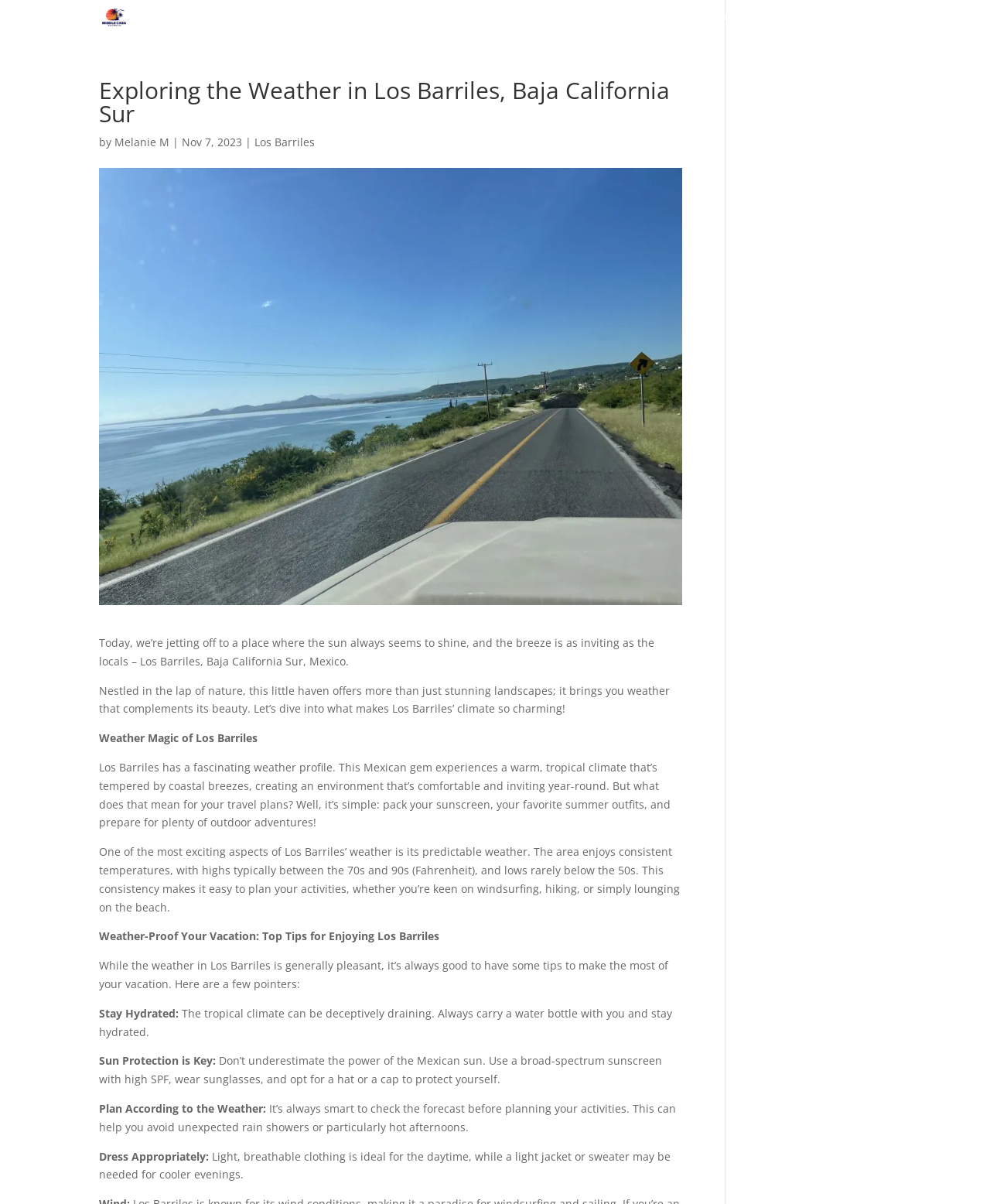Reply to the question with a single word or phrase:
What type of clothing is ideal for daytime in Los Barriles?

Light, breathable